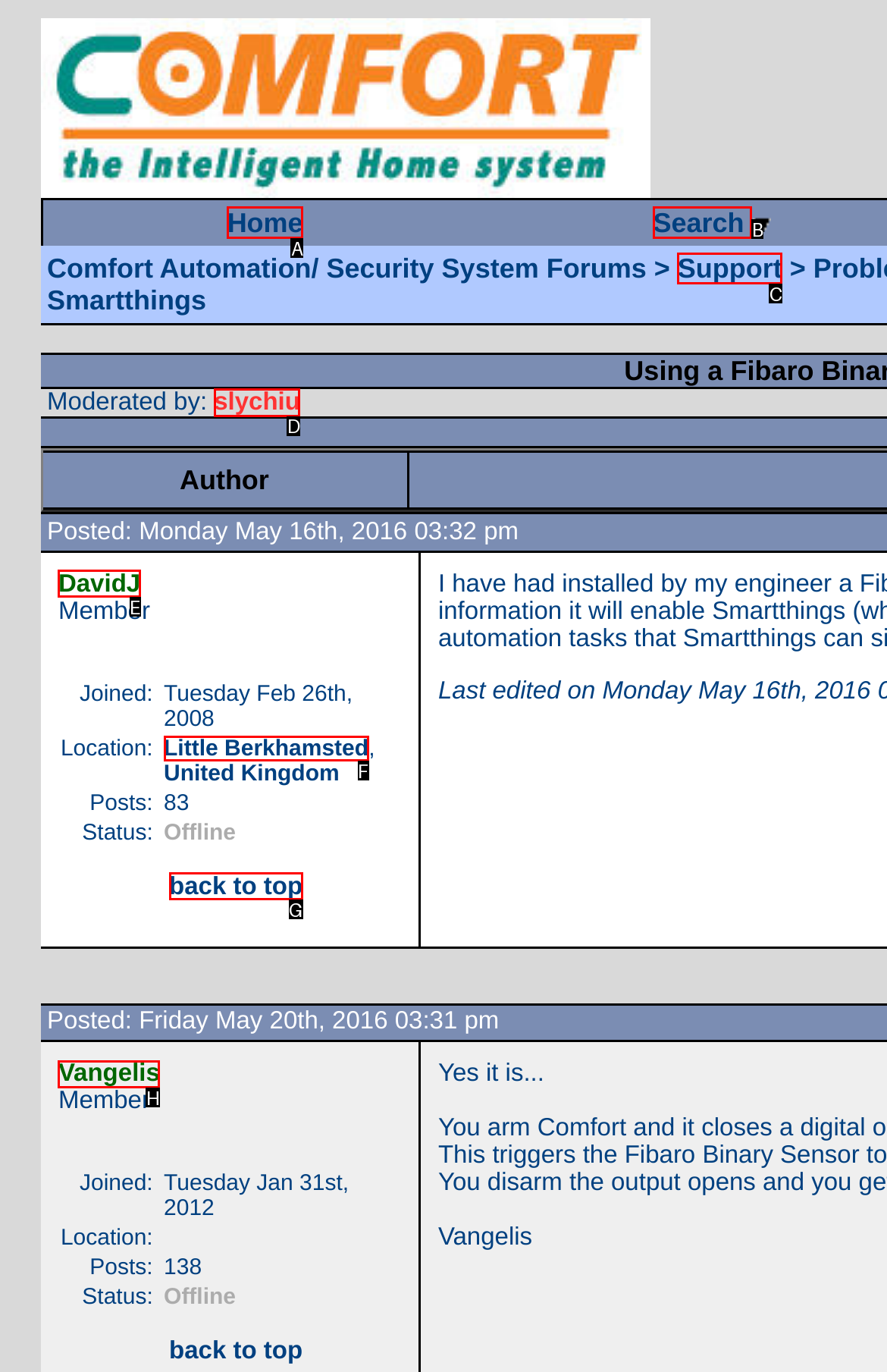Determine which option matches the description: Little Berkhamsted. Answer using the letter of the option.

F